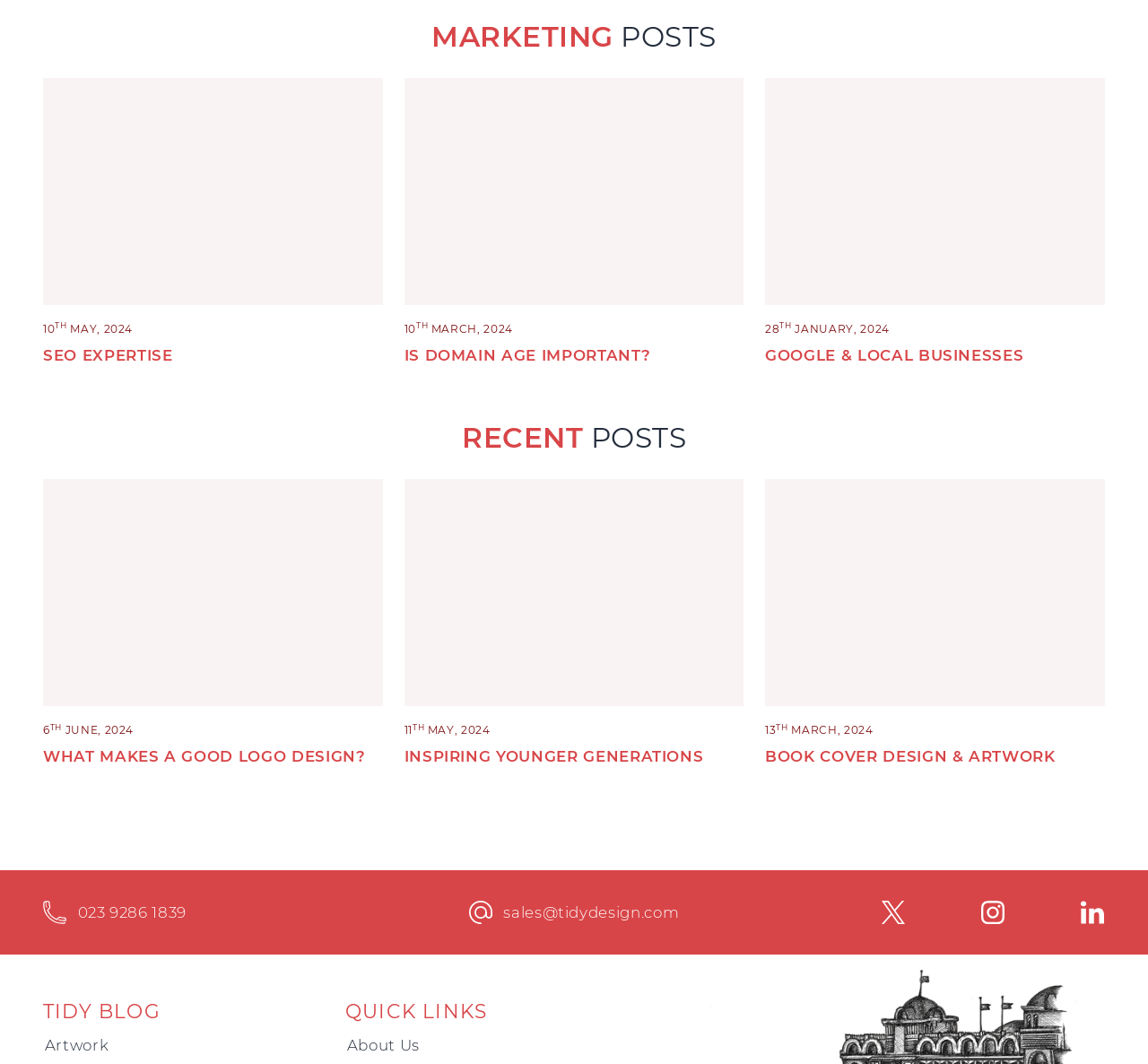What is the contact phone number?
Based on the image, answer the question with a single word or brief phrase.

023 9286 1839